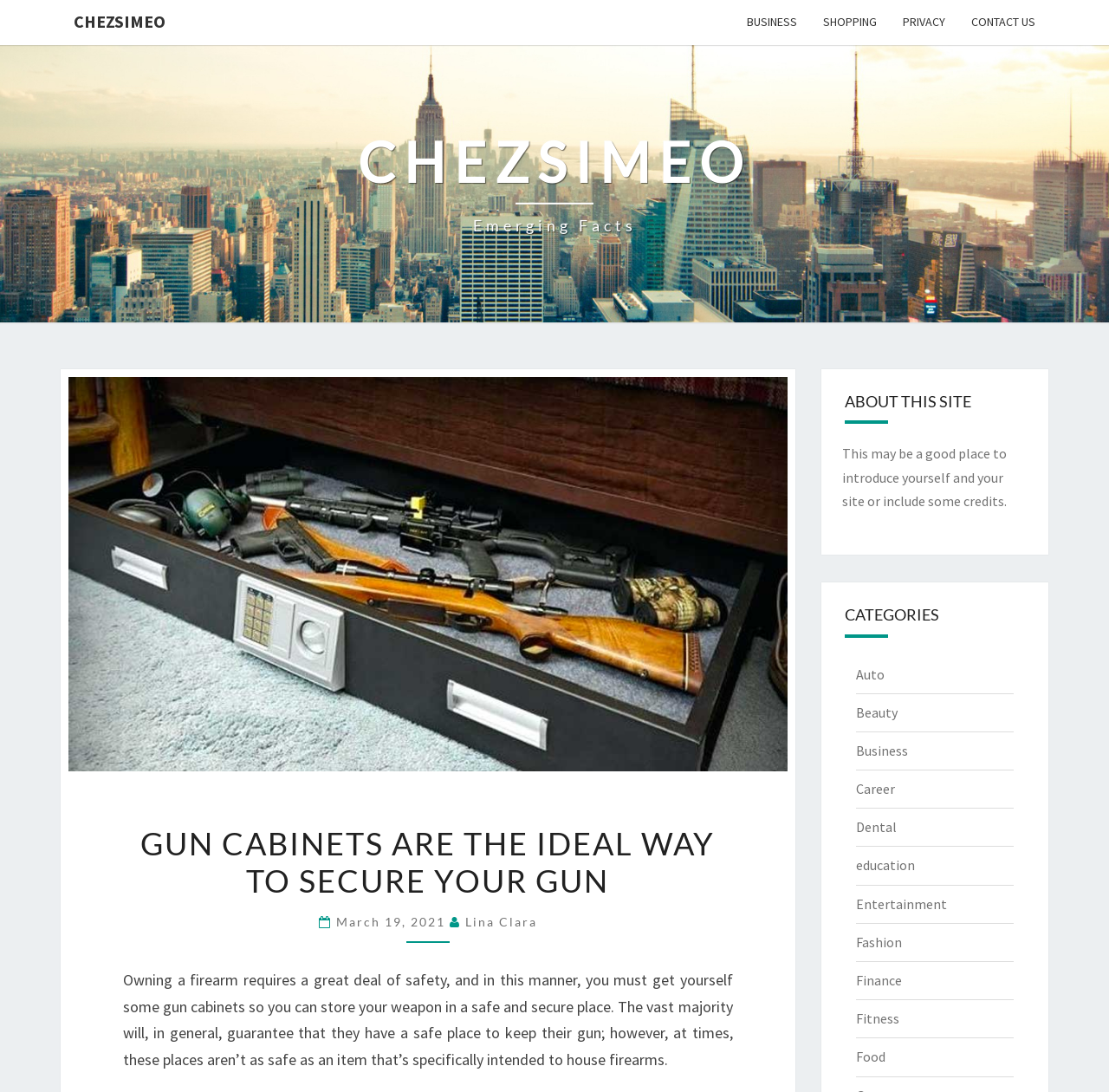Please determine the bounding box coordinates of the element to click on in order to accomplish the following task: "Read the article about gun cabinets". Ensure the coordinates are four float numbers ranging from 0 to 1, i.e., [left, top, right, bottom].

[0.385, 0.741, 0.458, 0.978]